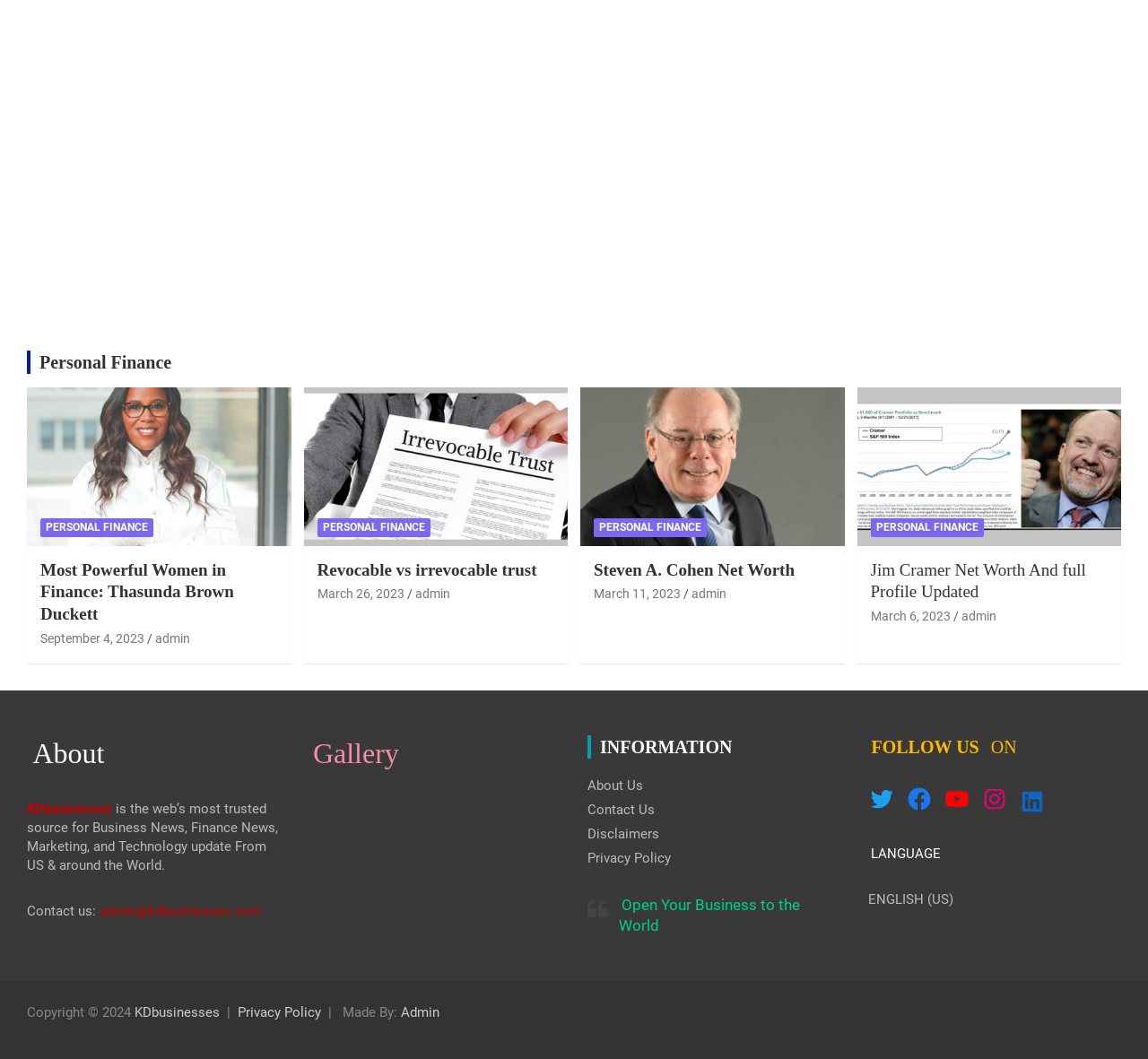Please give a short response to the question using one word or a phrase:
What type of content is displayed in the 'Gallery' section?

Images